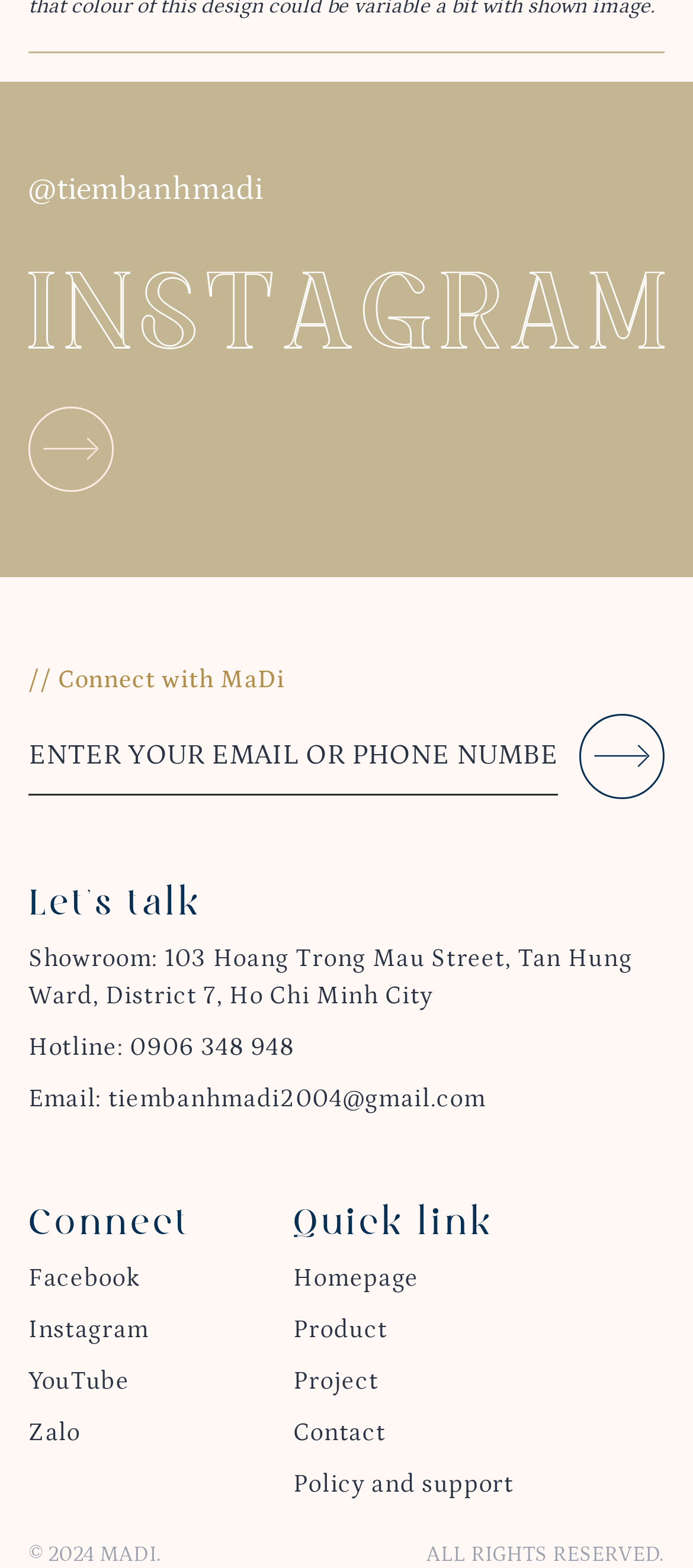Find the bounding box coordinates for the area you need to click to carry out the instruction: "Contact via hotline". The coordinates should be four float numbers between 0 and 1, indicated as [left, top, right, bottom].

[0.041, 0.659, 0.425, 0.677]